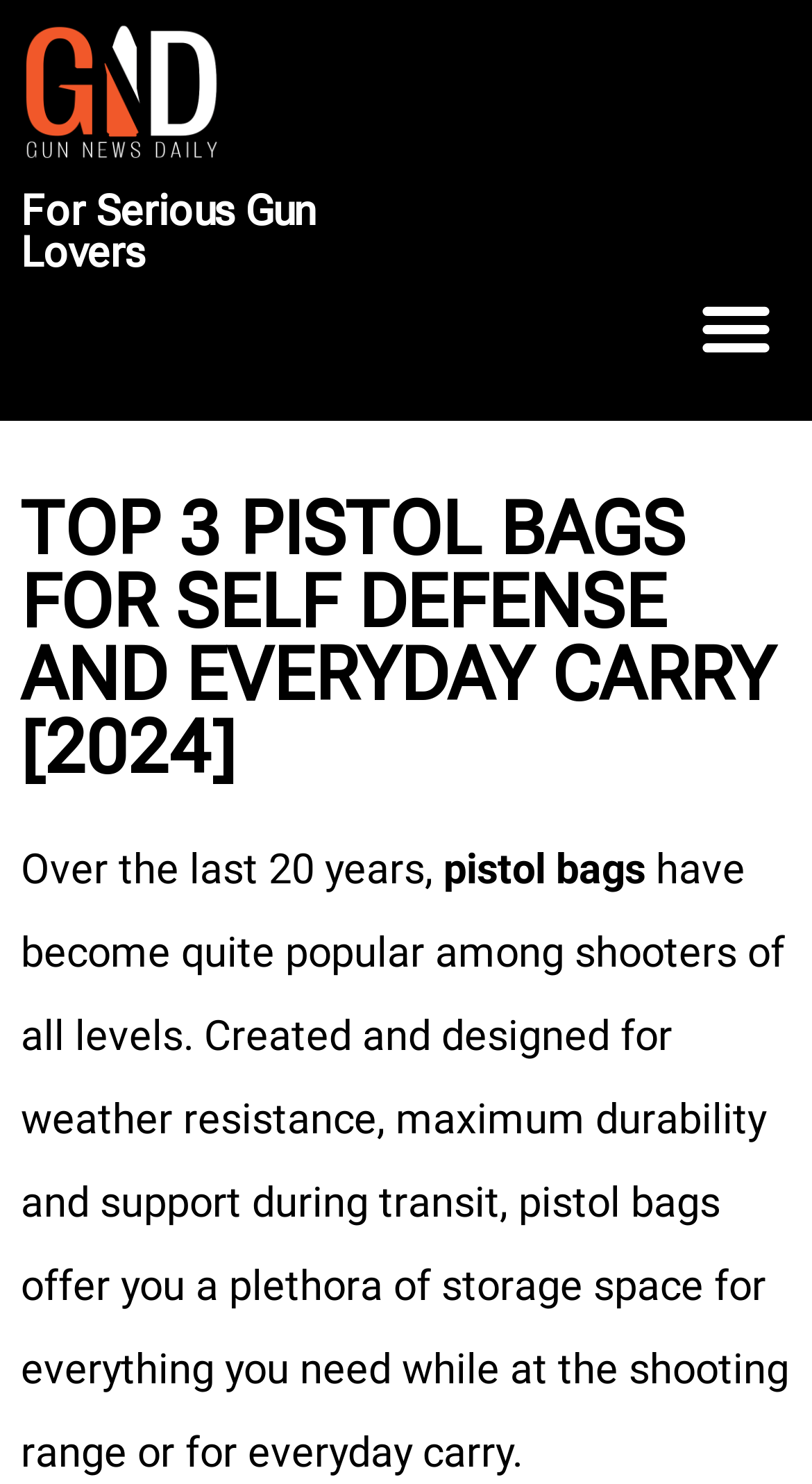Create an elaborate caption for the webpage.

The webpage is about pistol bags, specifically reviewing the top 3 options for self-defense and everyday carry in 2024. At the top left corner, there is a GND logo, which is both a link and an image. Next to the logo, there is a heading that reads "For Serious Gun Lovers". 

On the top right corner, there is a button labeled "Menu Toggle" that is currently not expanded. Below the logo and the heading, there is a larger heading that displays the title of the article, "TOP 3 PISTOL BAGS FOR SELF DEFENSE AND EVERYDAY CARRY [2024]". 

The main content of the webpage starts with a paragraph of text that begins with "Over the last 20 years," and continues to explain the popularity of pistol bags among shooters of all levels. The text is divided into three sections, with the middle section highlighting the term "pistol bags" in a separate line. The paragraph describes the features of pistol bags, including weather resistance, durability, and storage space for shooting range or everyday carry needs.